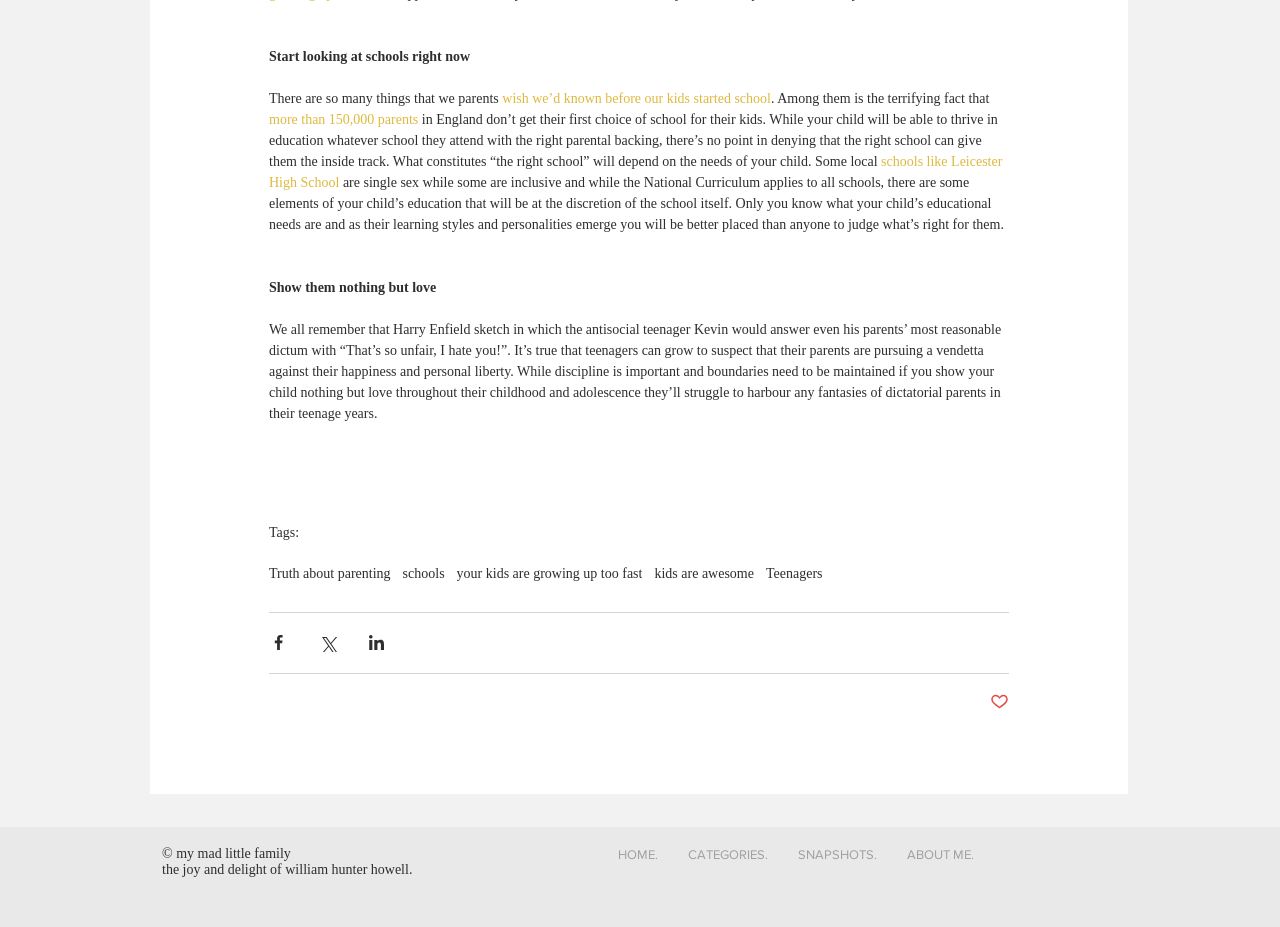Please identify the bounding box coordinates of the element's region that needs to be clicked to fulfill the following instruction: "Check out the snapshots". The bounding box coordinates should consist of four float numbers between 0 and 1, i.e., [left, top, right, bottom].

[0.612, 0.892, 0.697, 0.951]